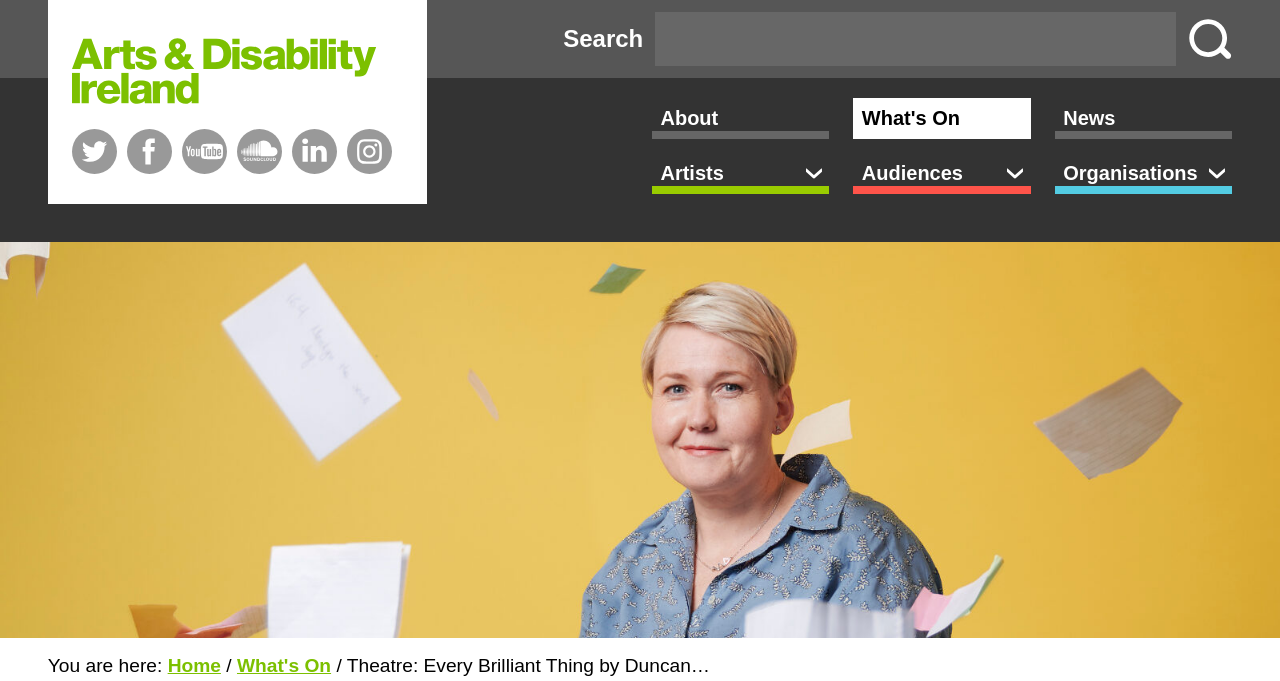Identify and extract the heading text of the webpage.

Theatre: Every Brilliant Thing by Duncan Macmillan with Jonny Donahoe